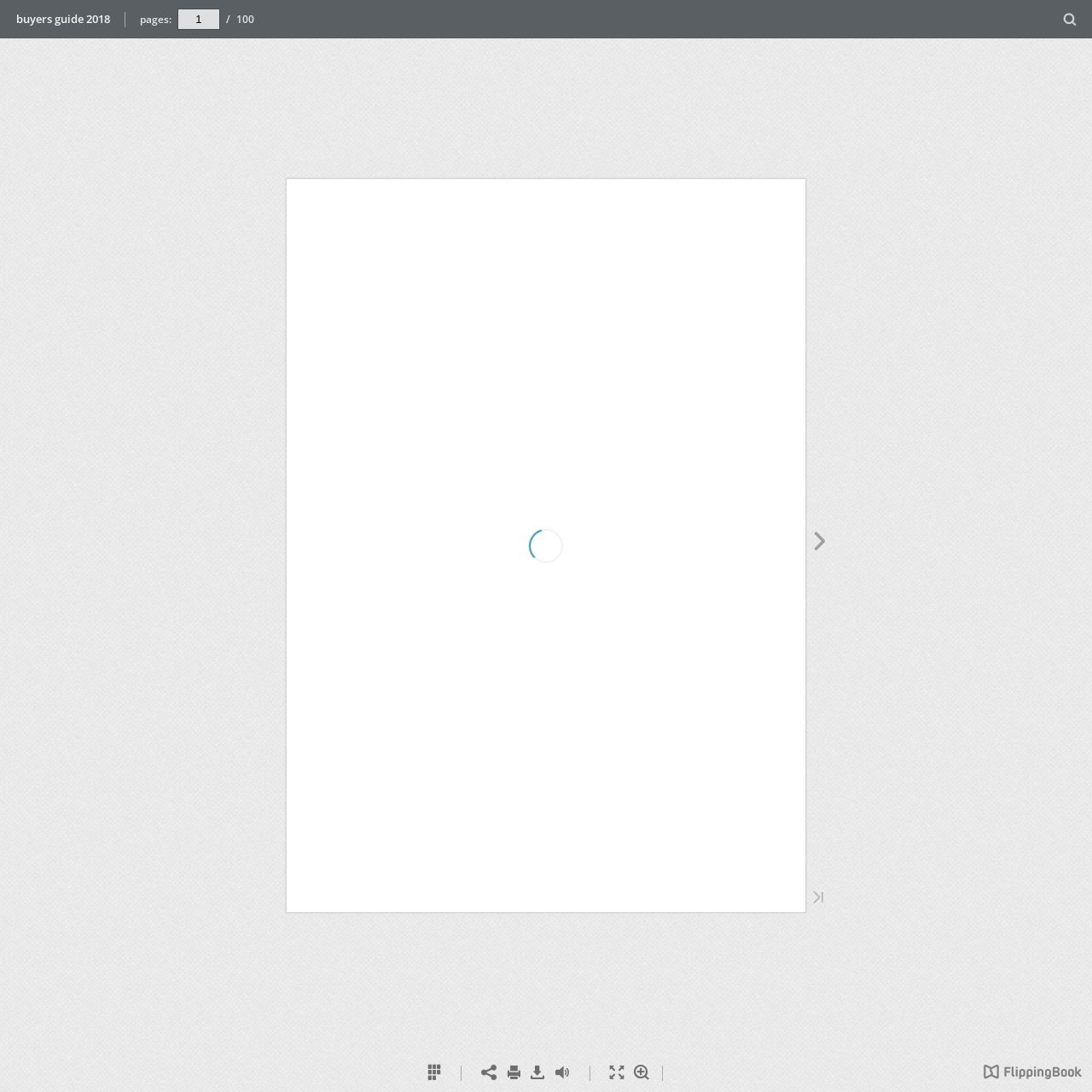What is the current page number?
Based on the visual, give a brief answer using one word or a short phrase.

1